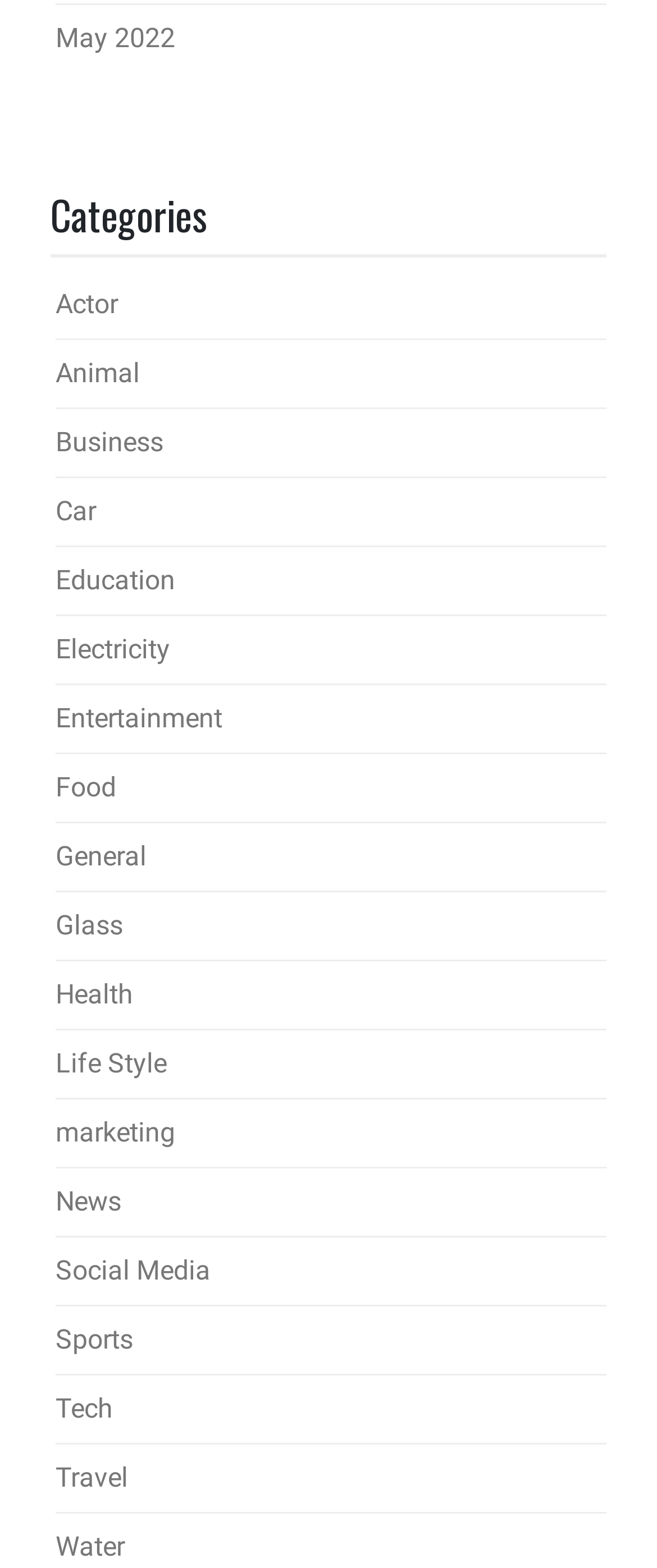Can you find the bounding box coordinates for the UI element given this description: "May 2022"? Provide the coordinates as four float numbers between 0 and 1: [left, top, right, bottom].

[0.085, 0.014, 0.267, 0.034]